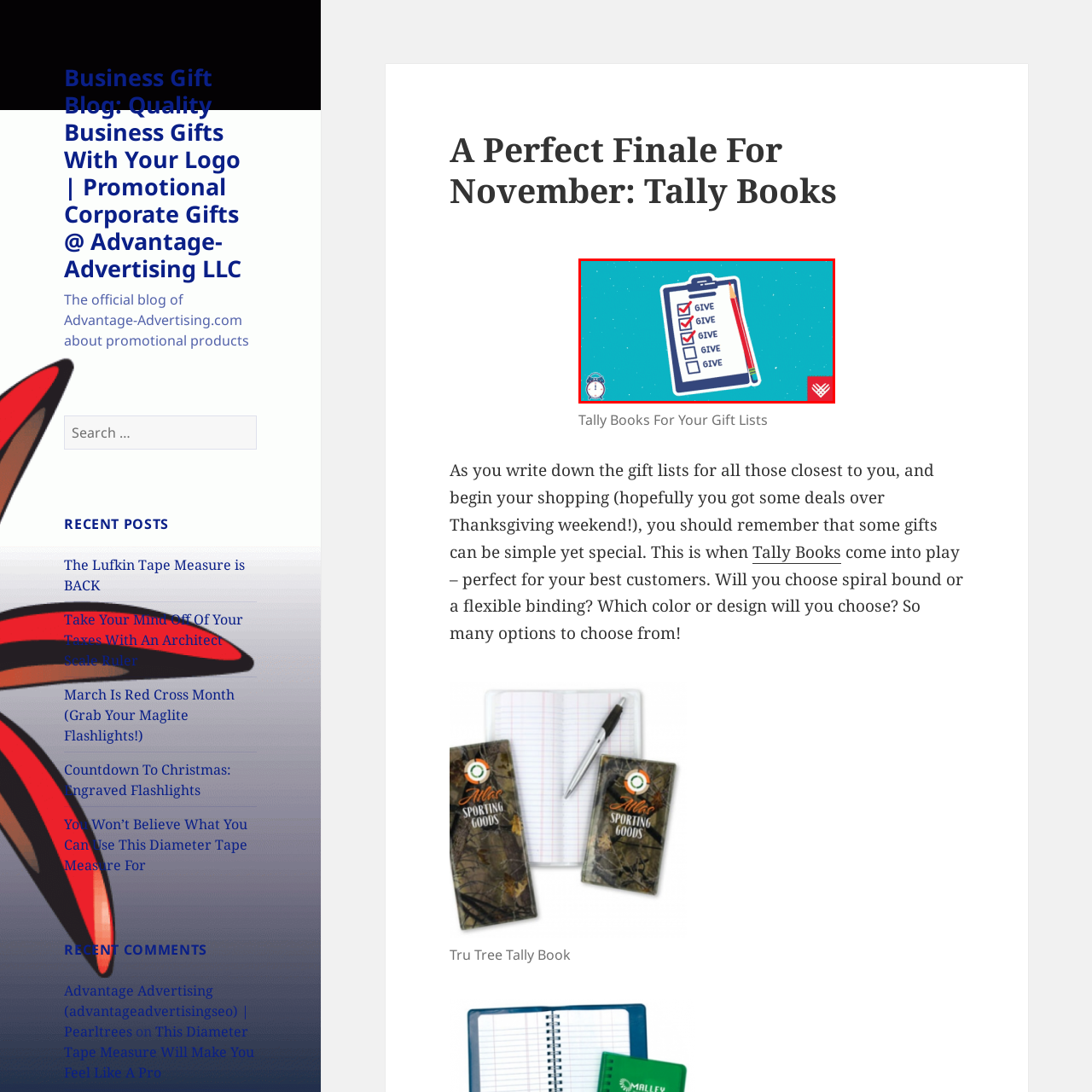Analyze the content inside the red box, What is the purpose of the clock icon? Provide a short answer using a single word or phrase.

Signify urgency or time management